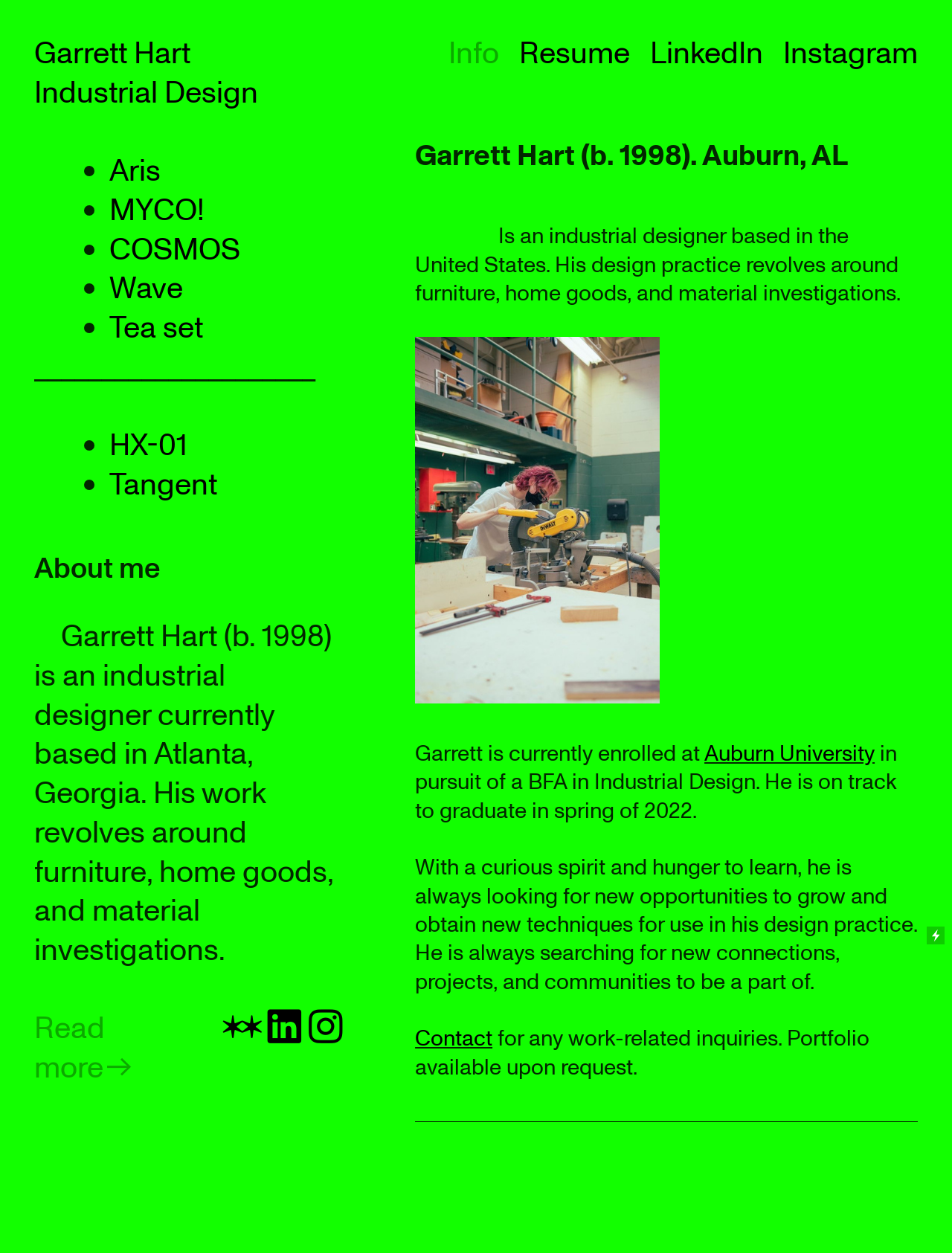Determine the bounding box coordinates of the section to be clicked to follow the instruction: "View Garrett's portfolio". The coordinates should be given as four float numbers between 0 and 1, formatted as [left, top, right, bottom].

[0.436, 0.817, 0.517, 0.843]